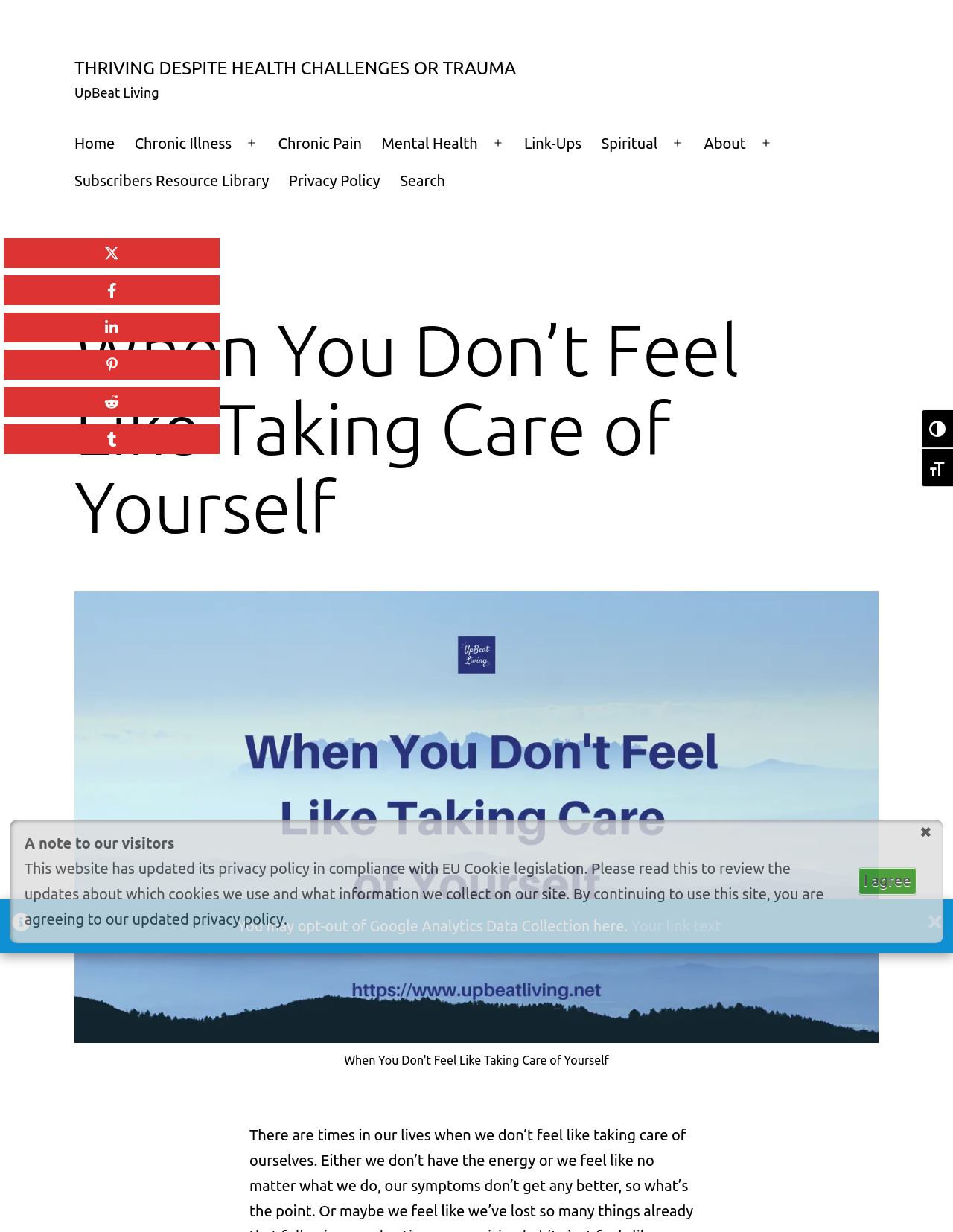Identify the bounding box coordinates of the element that should be clicked to fulfill this task: "Open menu for chronic illness". The coordinates should be provided as four float numbers between 0 and 1, i.e., [left, top, right, bottom].

[0.131, 0.101, 0.254, 0.132]